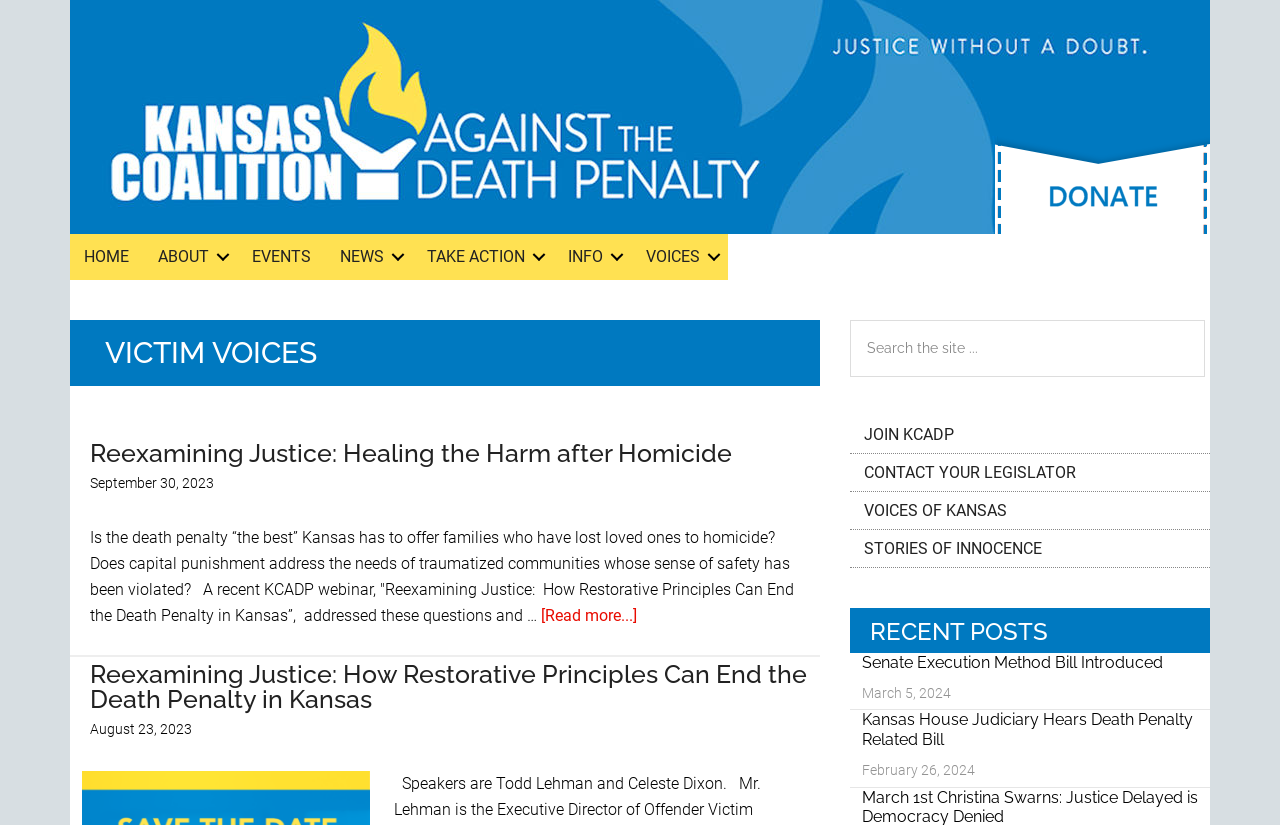Please specify the bounding box coordinates of the area that should be clicked to accomplish the following instruction: "Read more about 'Reexamining Justice: Healing the Harm after Homicide'". The coordinates should consist of four float numbers between 0 and 1, i.e., [left, top, right, bottom].

[0.423, 0.734, 0.498, 0.757]